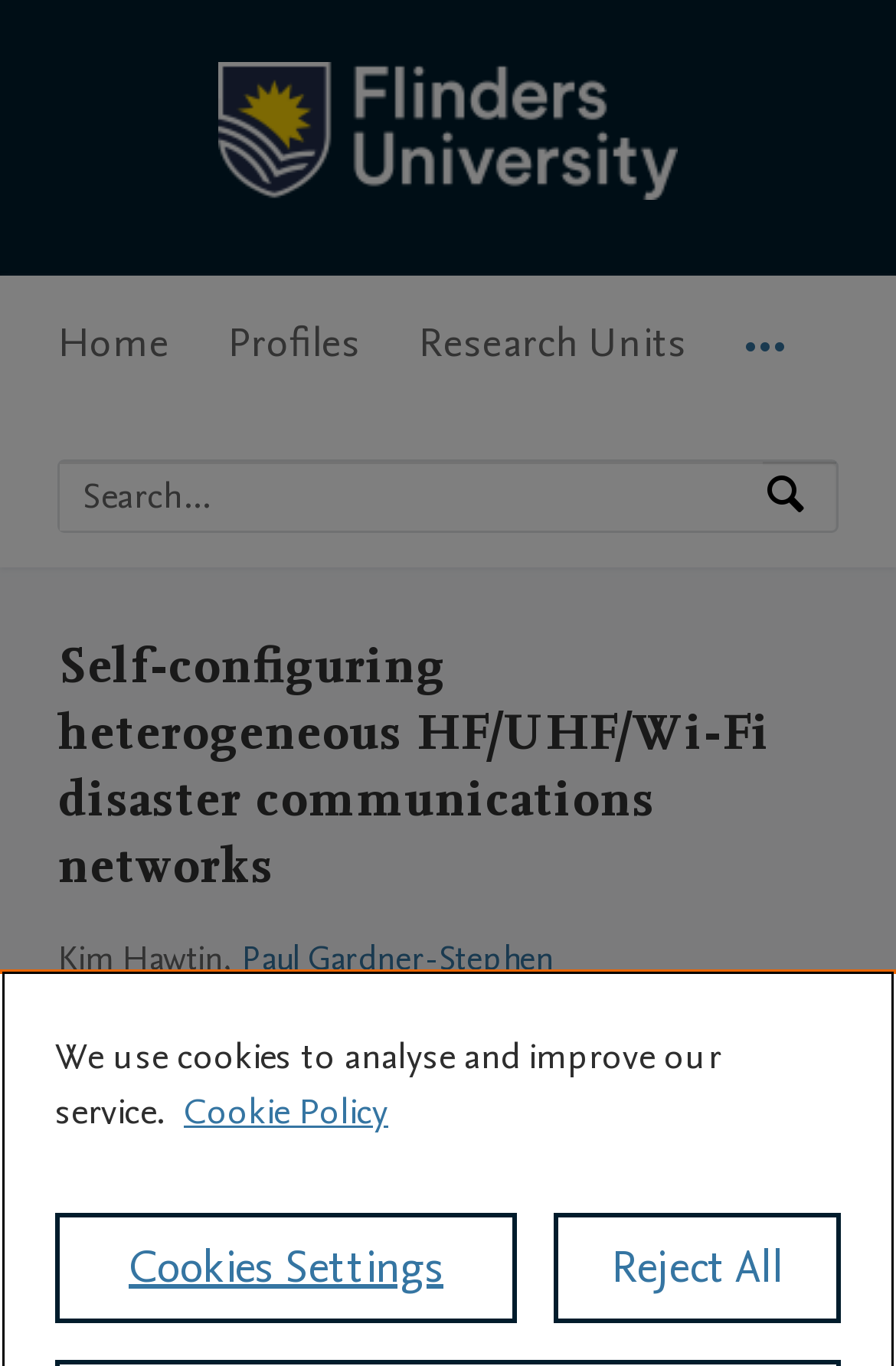Based on the image, please elaborate on the answer to the following question:
What is the name of the research project?

I found the answer by looking at the main heading of the webpage, which is 'Self-configuring heterogeneous HF/UHF/Wi-Fi disaster communications networks'. This heading is likely to be the title of the research project.